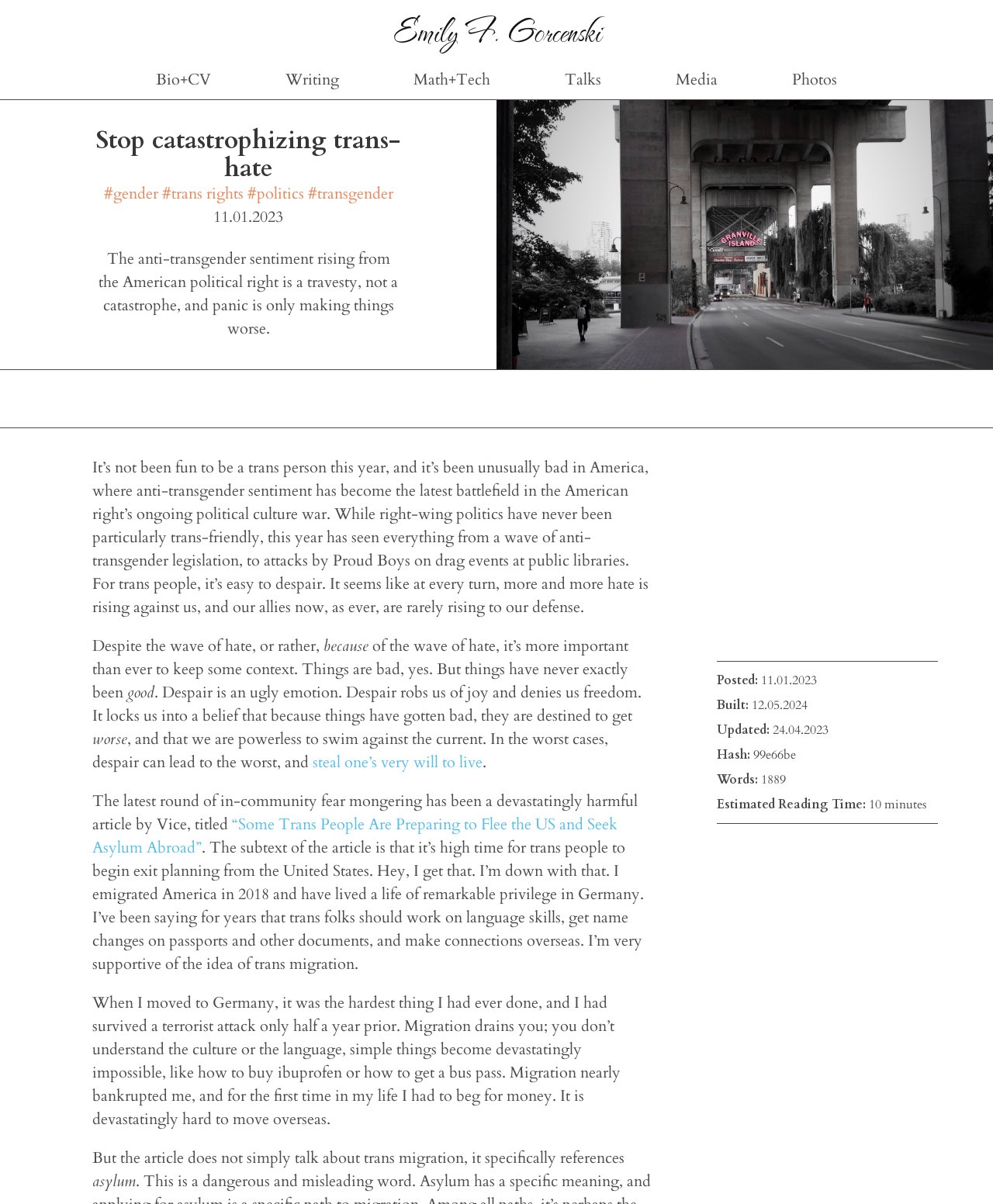Given the element description "#trans rights" in the screenshot, predict the bounding box coordinates of that UI element.

[0.163, 0.152, 0.249, 0.169]